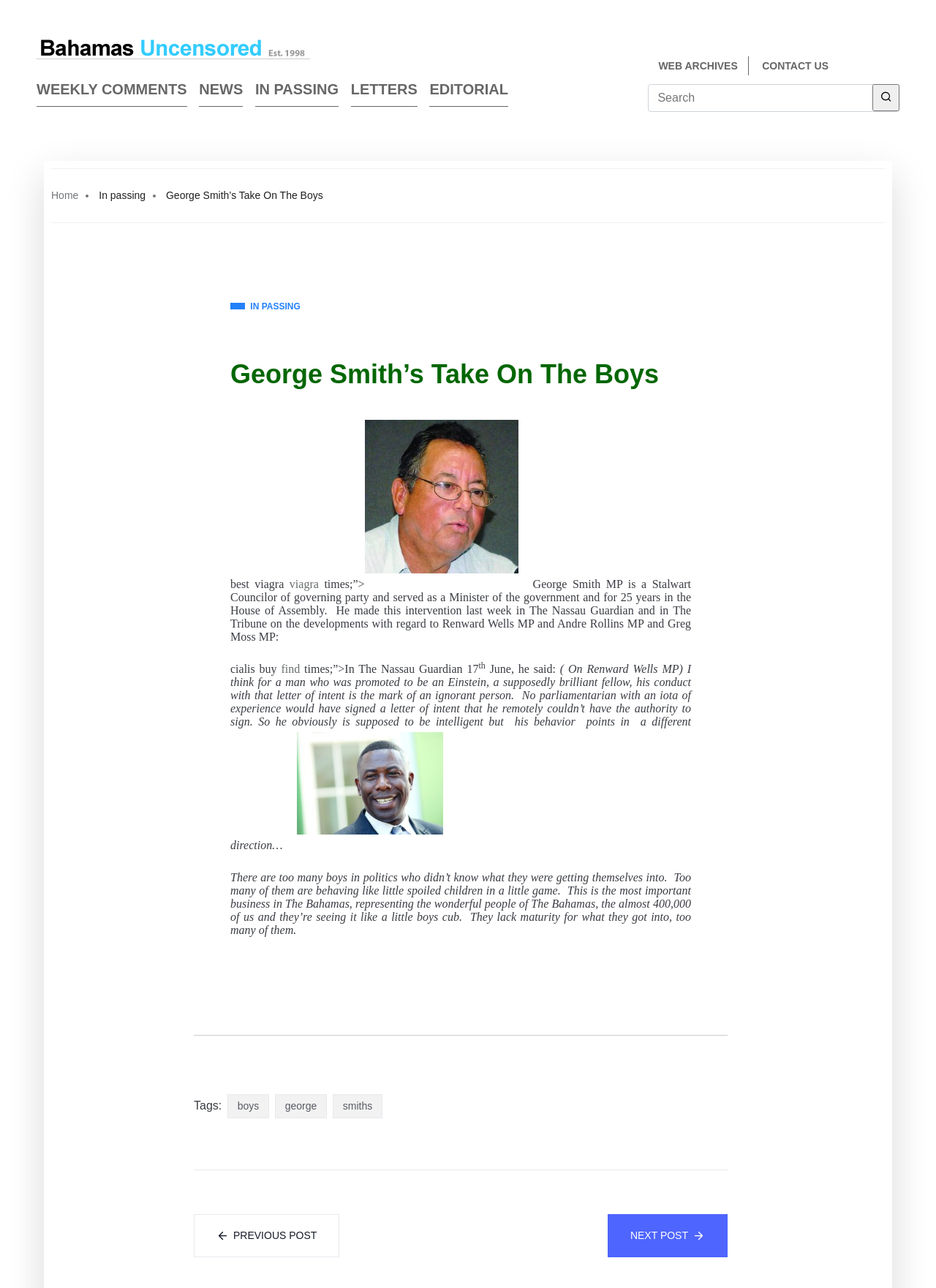Predict the bounding box of the UI element based on this description: "aria-label="prev-page"".

None